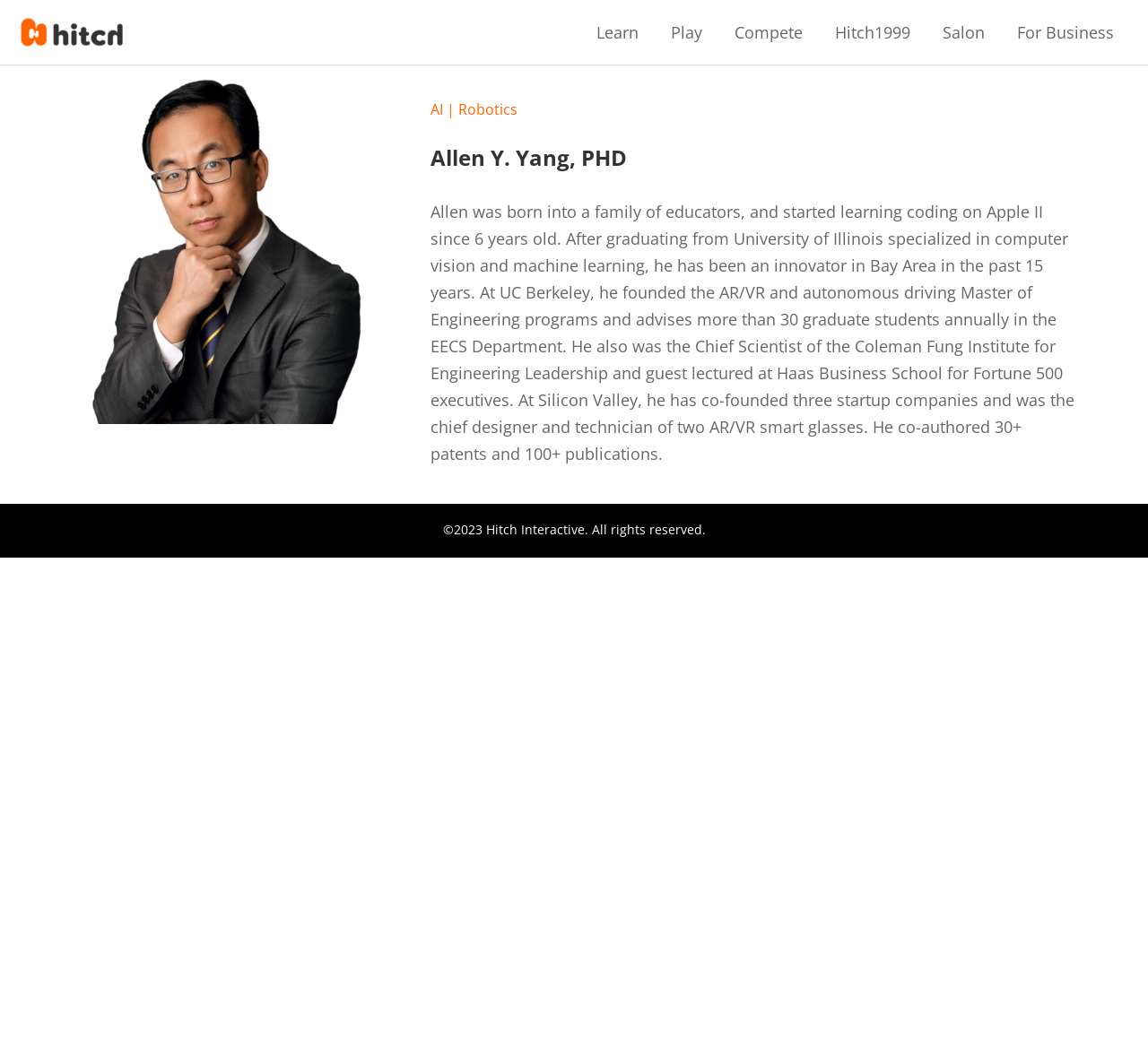What is the number of patents co-authored by Allen?
Using the information from the image, provide a comprehensive answer to the question.

The webpage mentions that Allen has co-authored 30+ patents, indicating that he has contributed to at least 30 patents, with the possibility of more.